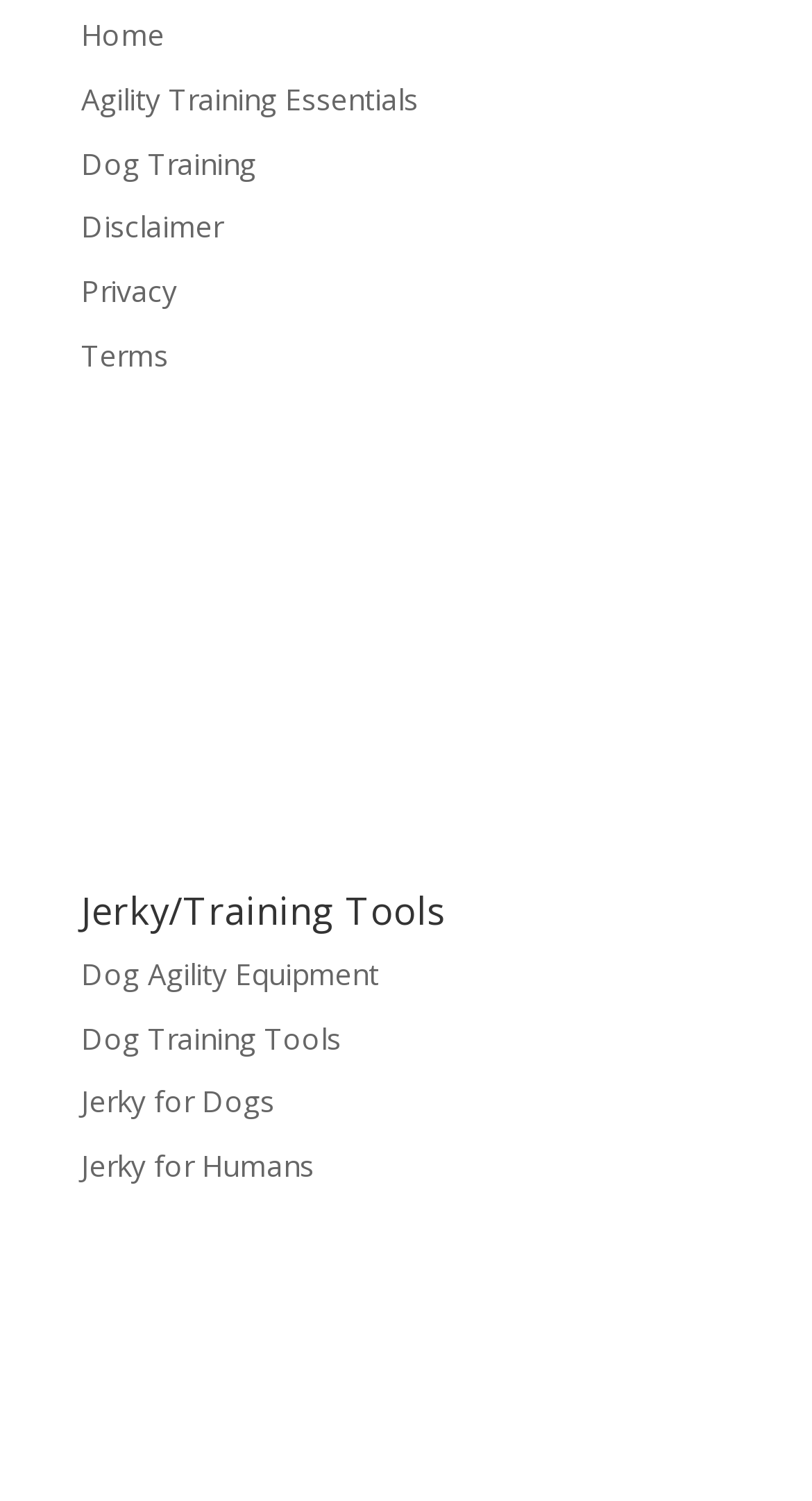What is the purpose of the 'Jerky' links?
Based on the image, answer the question in a detailed manner.

The webpage has links 'Jerky for Dogs' and 'Jerky for Humans', which suggests that the purpose of these links is to sell jerky products, either for dogs or humans.